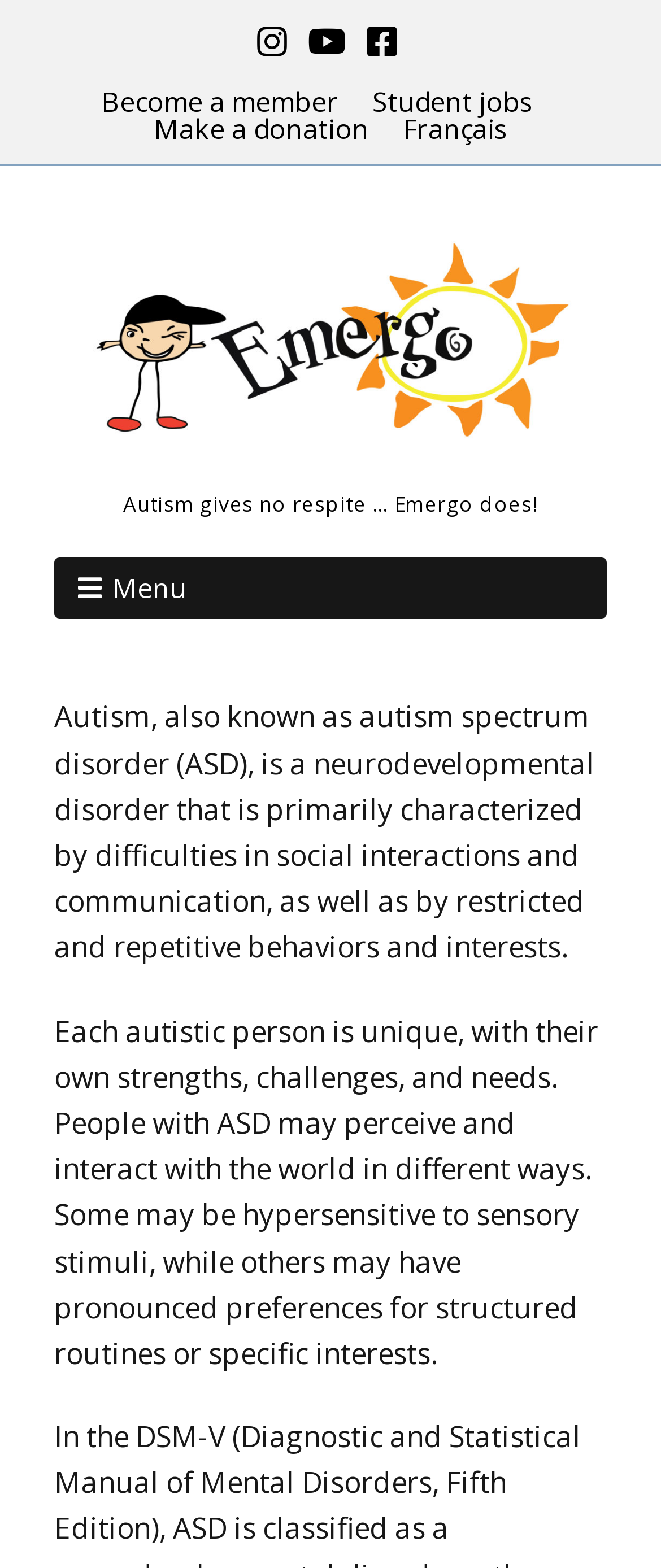What is the icon on the button with the text 'Menu'?
Look at the image and respond with a one-word or short-phrase answer.

